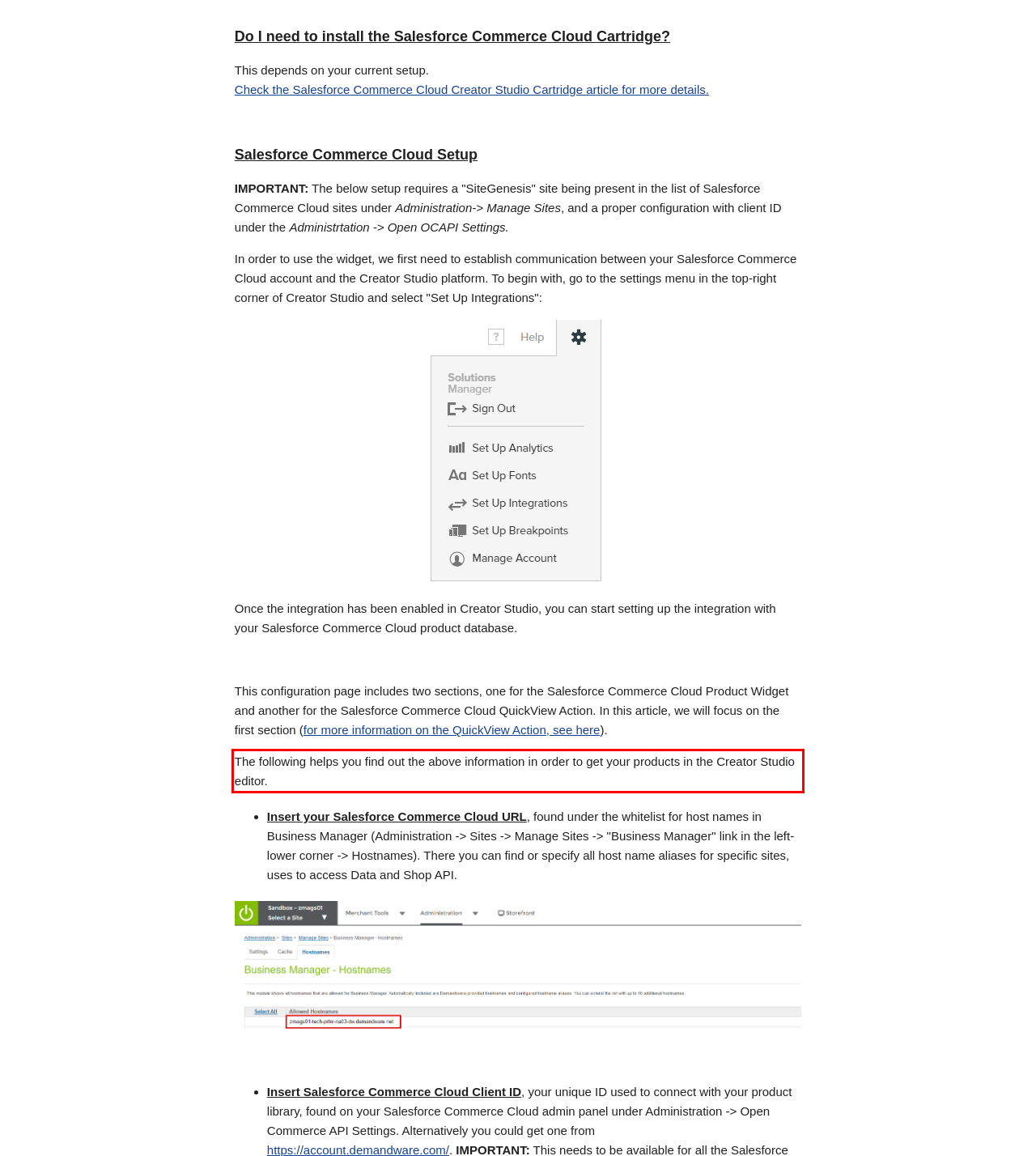Within the screenshot of a webpage, identify the red bounding box and perform OCR to capture the text content it contains.

The following helps you find out the above information in order to get your products in the Creator Studio editor.